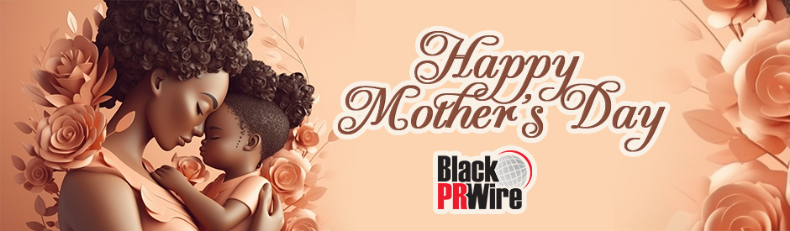Offer an in-depth description of the image.

The image celebrates Mother's Day, featuring a tender portrayal of a mother and child embracing, surrounded by beautiful roses. The text "Happy Mother's Day" is elegantly scripted across the design, emphasizing warmth and love. Beneath this heartfelt message, the logo of Black PR Wire is prominently displayed, suggesting this image may be part of a digital greeting or promotional material related to the occasion. The overall color palette is soft and inviting, evoking feelings of affection and celebration.